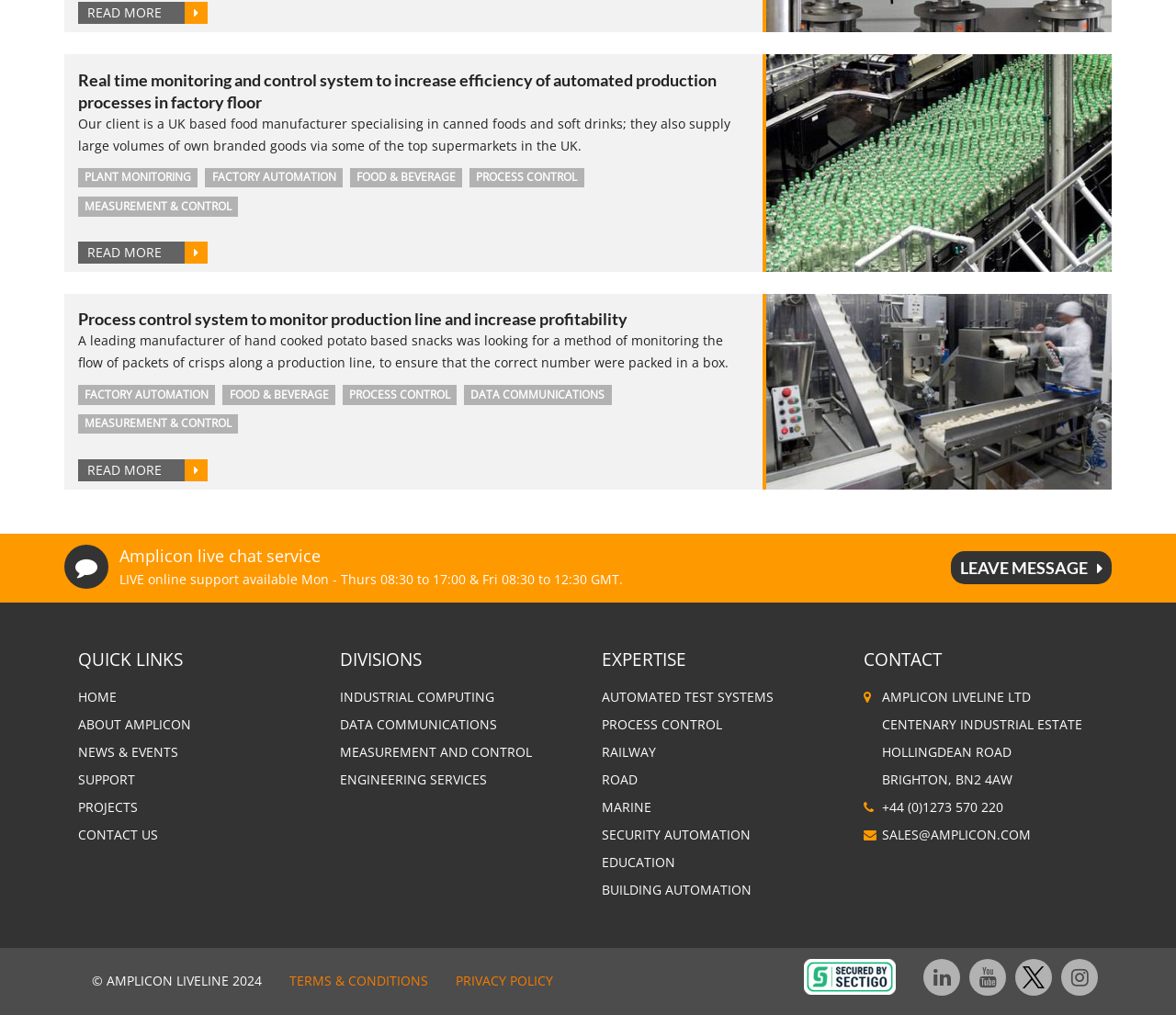What is the 'LIVE online support' available for?
Give a one-word or short phrase answer based on the image.

Mon - Thurs 08:30 to 17:00 & Fri 08:30 to 12:30 GMT